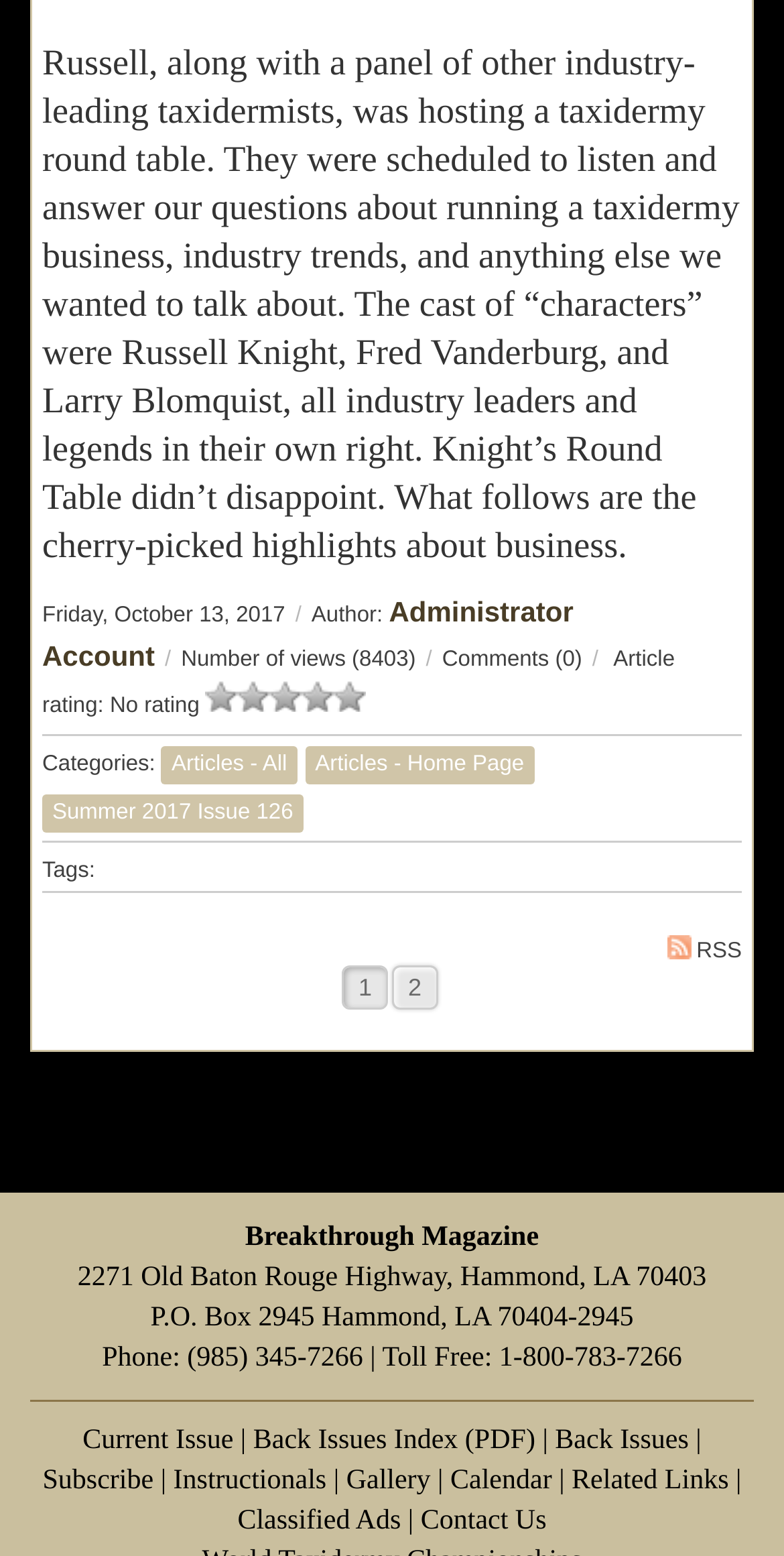Use a single word or phrase to answer the following:
What is the date of the article?

Friday, October 13, 2017